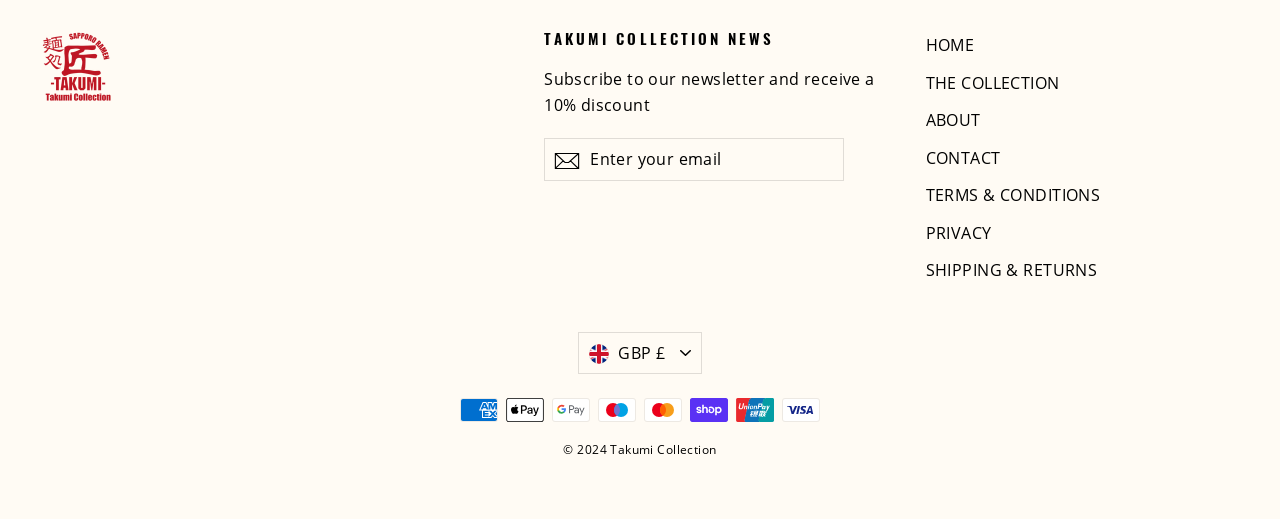Provide a brief response in the form of a single word or phrase:
What are the main navigation links?

HOME, THE COLLECTION, ABOUT, CONTACT, etc.